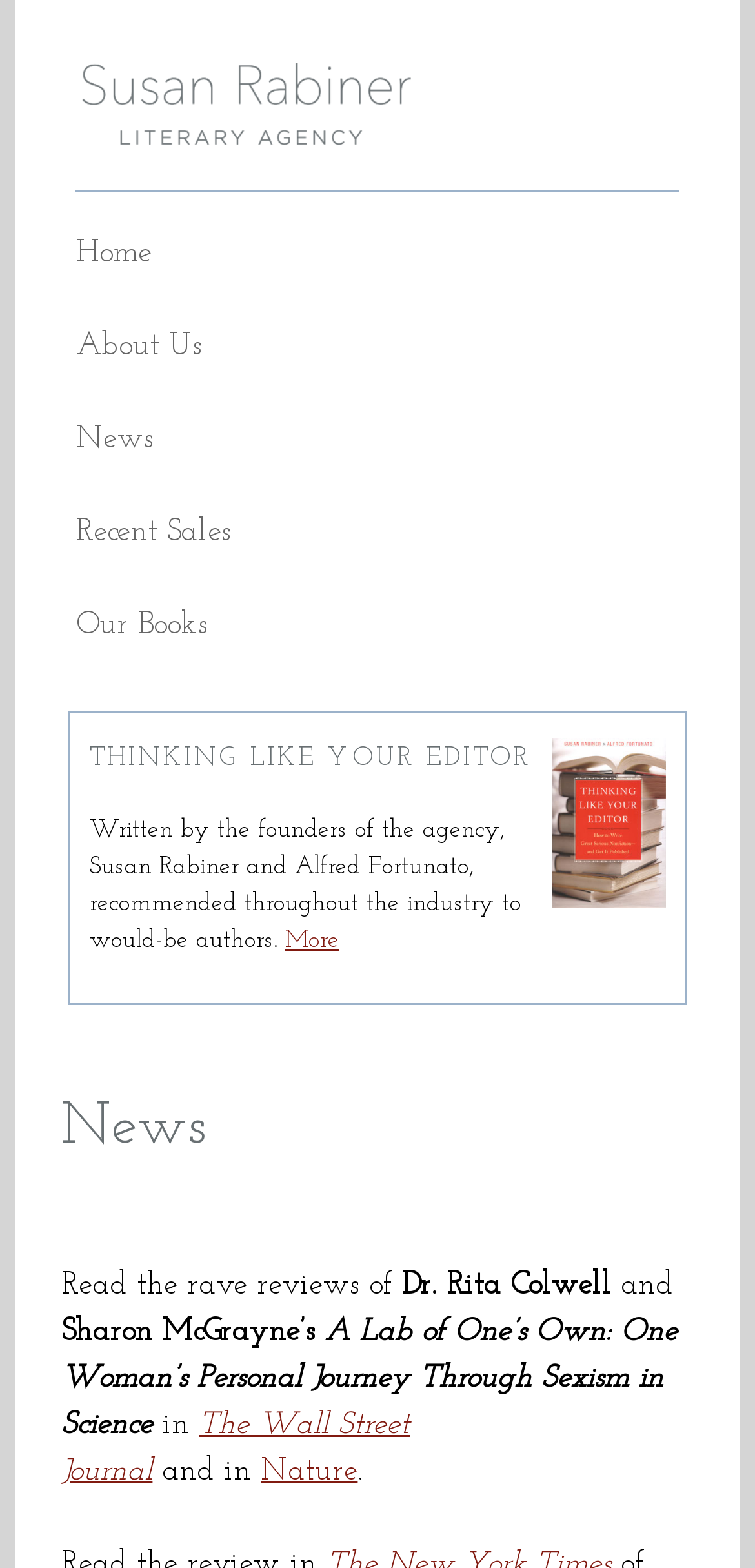Respond concisely with one word or phrase to the following query:
What is the name of the other person mentioned in the review?

Dr. Rita Colwell